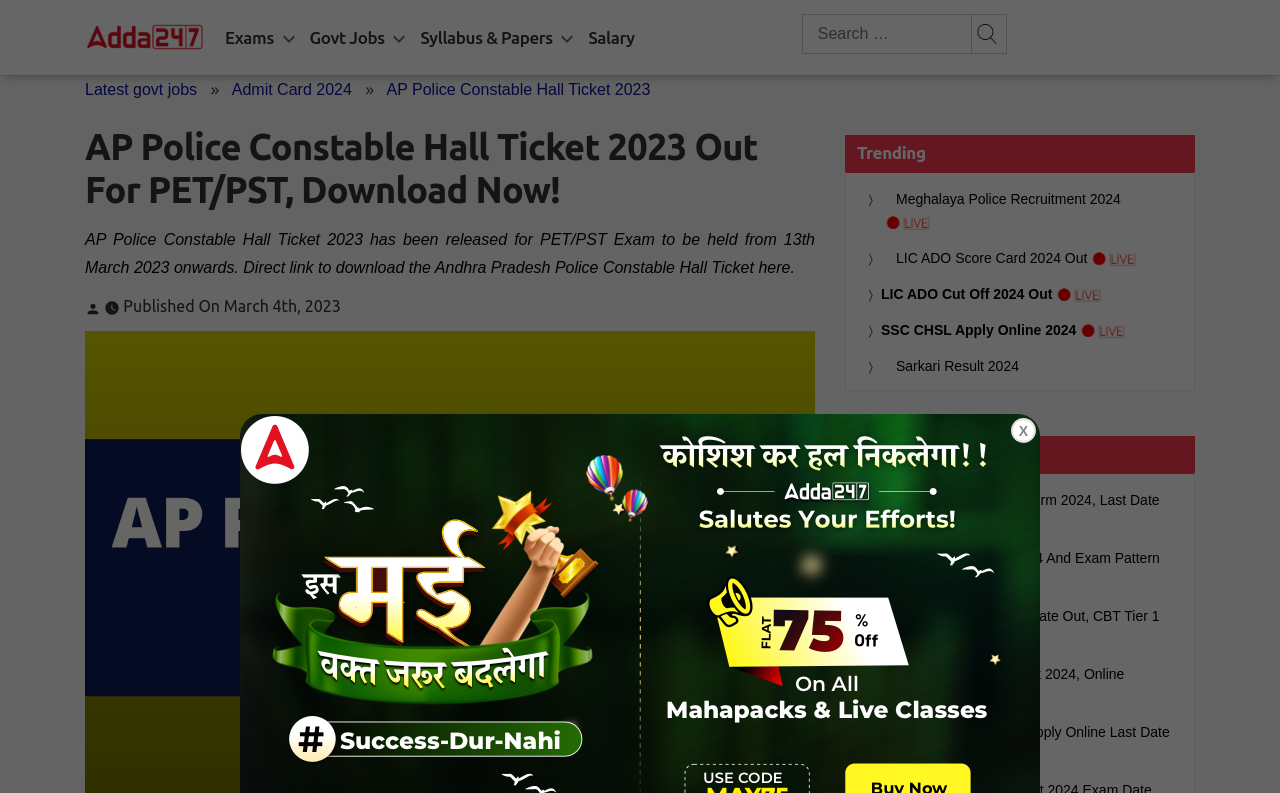What is the purpose of this webpage?
Provide a detailed and extensive answer to the question.

Based on the webpage content, it appears that the primary purpose of this webpage is to provide a download link for the AP Police Constable Hall Ticket 2023 for the PET/PST Exam. The webpage provides a brief description of the exam and the release of the hall ticket, indicating that users can download the hall ticket from this webpage.